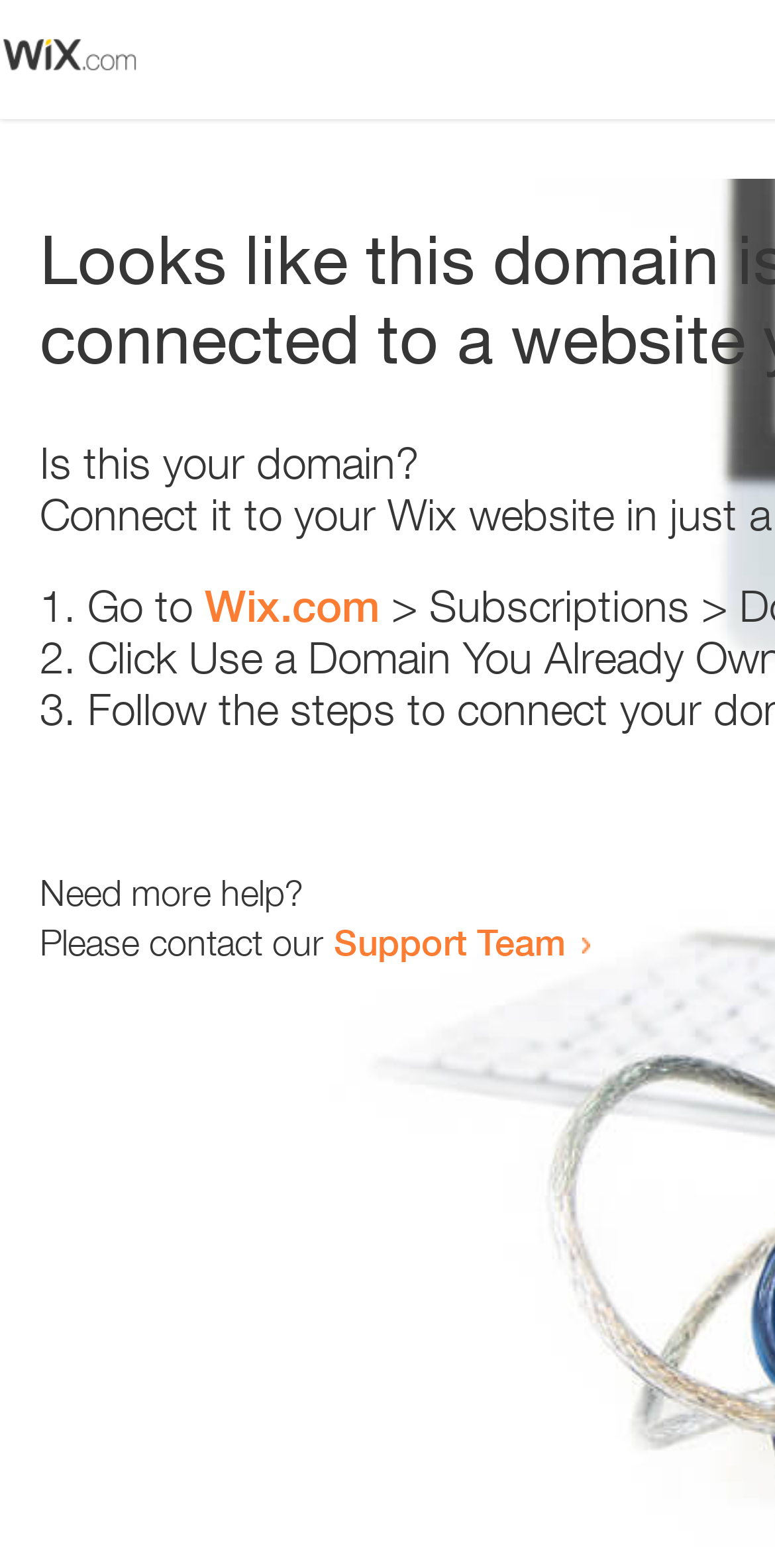What is the text above the list?
Look at the screenshot and give a one-word or phrase answer.

Is this your domain?